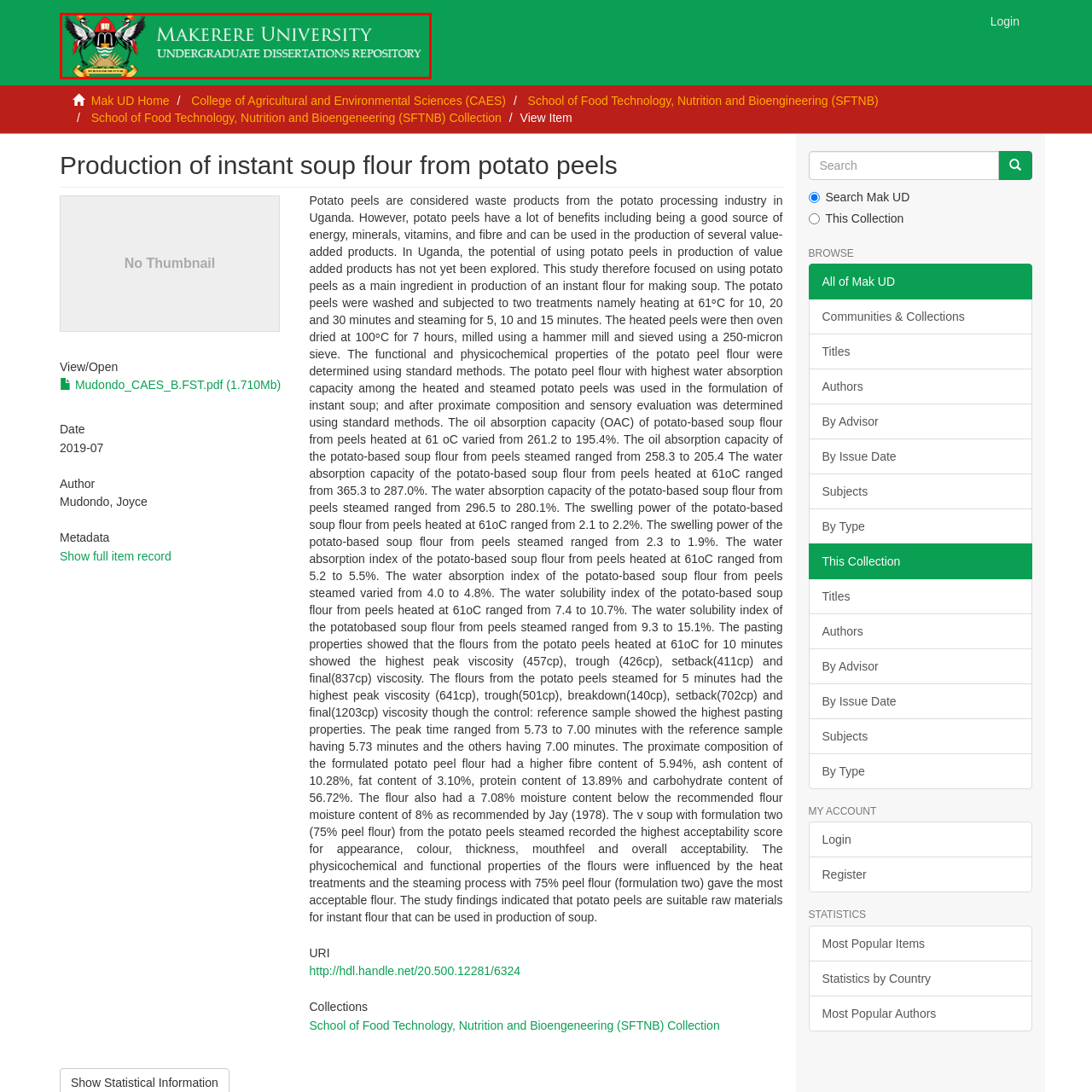What is the shape on the university's coat of arms?
Examine the image outlined by the red bounding box and answer the question with as much detail as possible.

The university's coat of arms features two cranes and a shield, which symbolize education and the commitment to learning, and are displayed prominently at the top of the header.